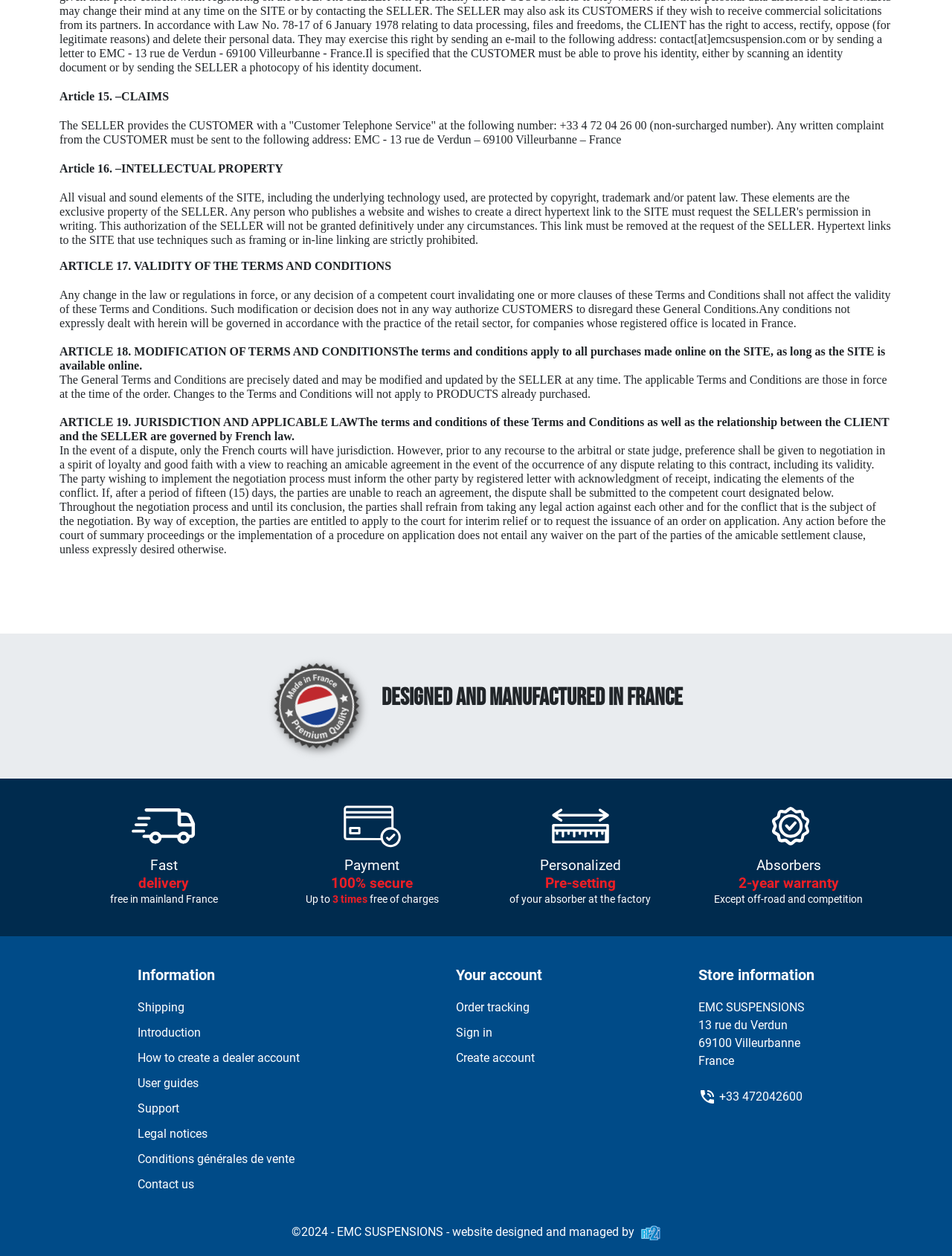Please provide a comprehensive answer to the question based on the screenshot: How many articles are there in the terms and conditions?

The terms and conditions section has multiple articles, including Article 15, Article 16, Article 17, Article 18, and Article 19. By counting these articles, we can determine that there are 5 articles in total.